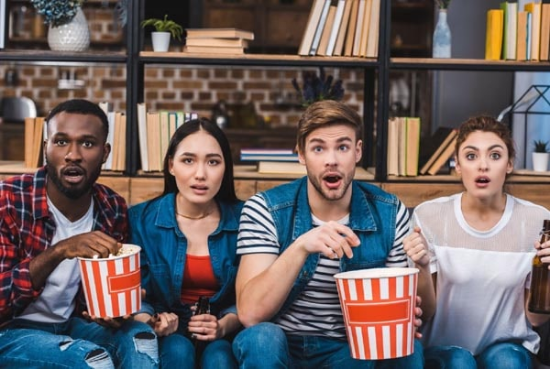What is the woman on the right holding?
Please analyze the image and answer the question with as much detail as possible.

Upon examining the image, I notice that the woman on the right has her mouth agape in astonishment. The caption states that she is holding a drink, which is likely a beverage of some kind, possibly a soda or juice.